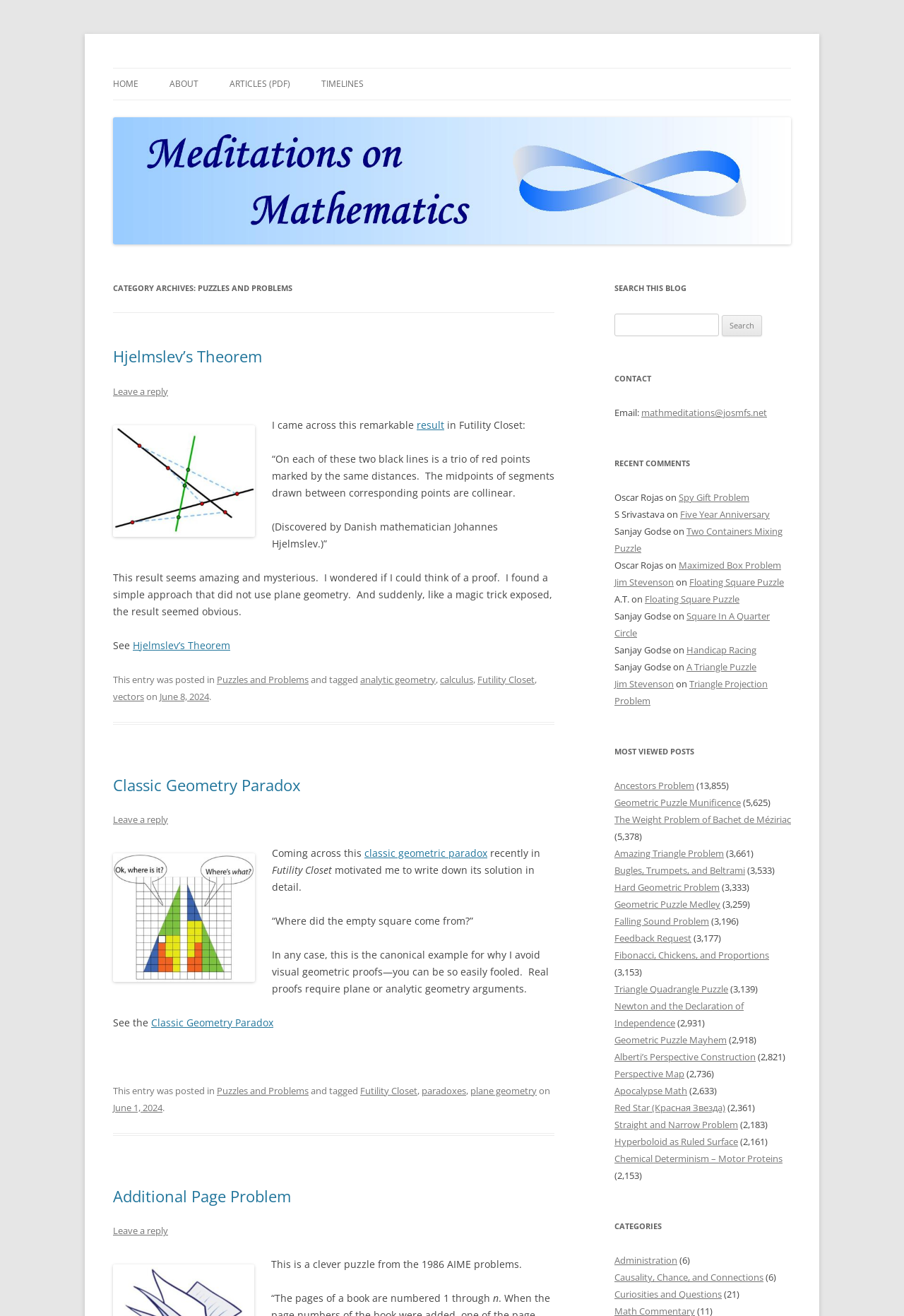Please give a one-word or short phrase response to the following question: 
What is the title of the first article?

Hjelmslev’s Theorem